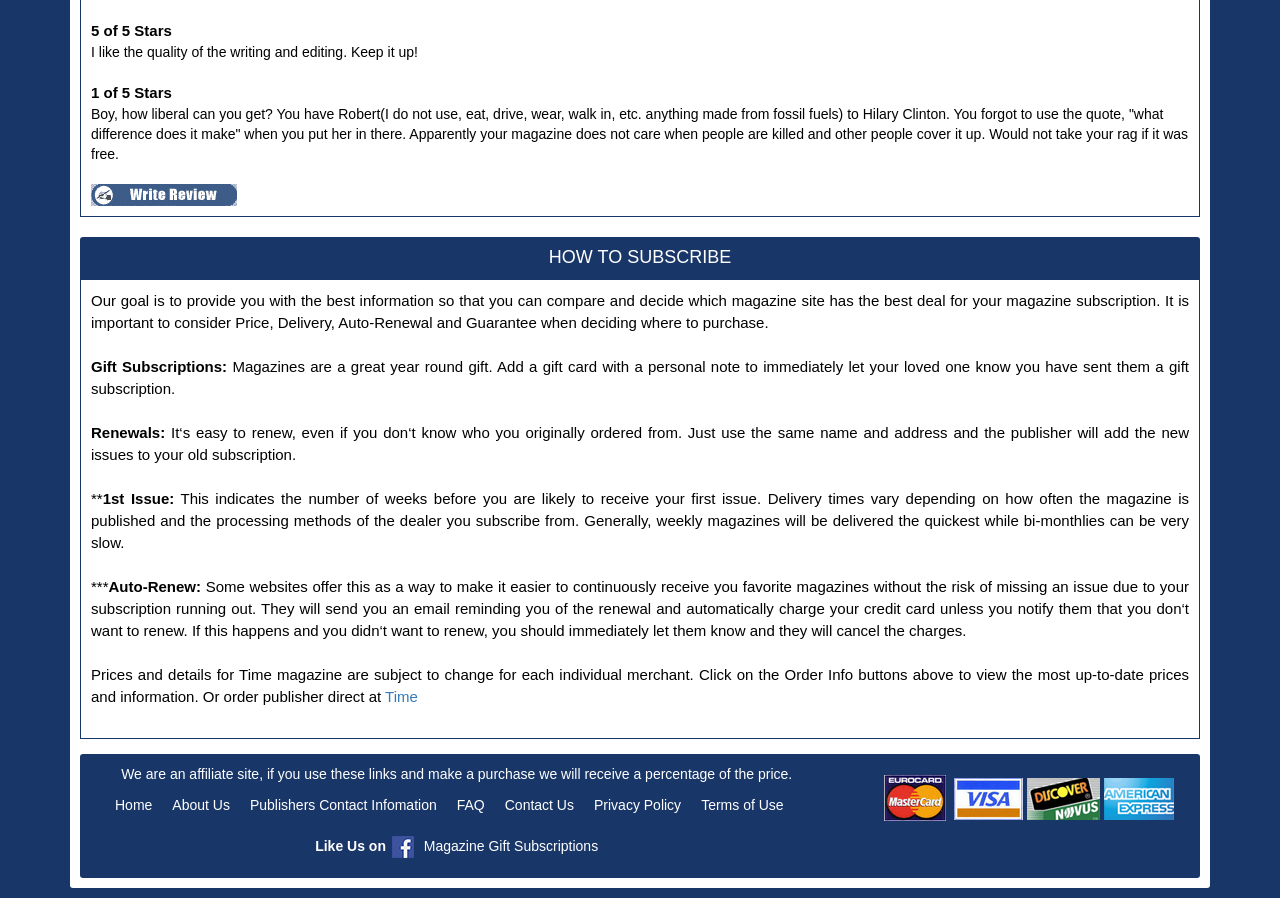Determine the bounding box coordinates of the clickable region to carry out the instruction: "Like us on Facebook".

[0.302, 0.933, 0.328, 0.951]